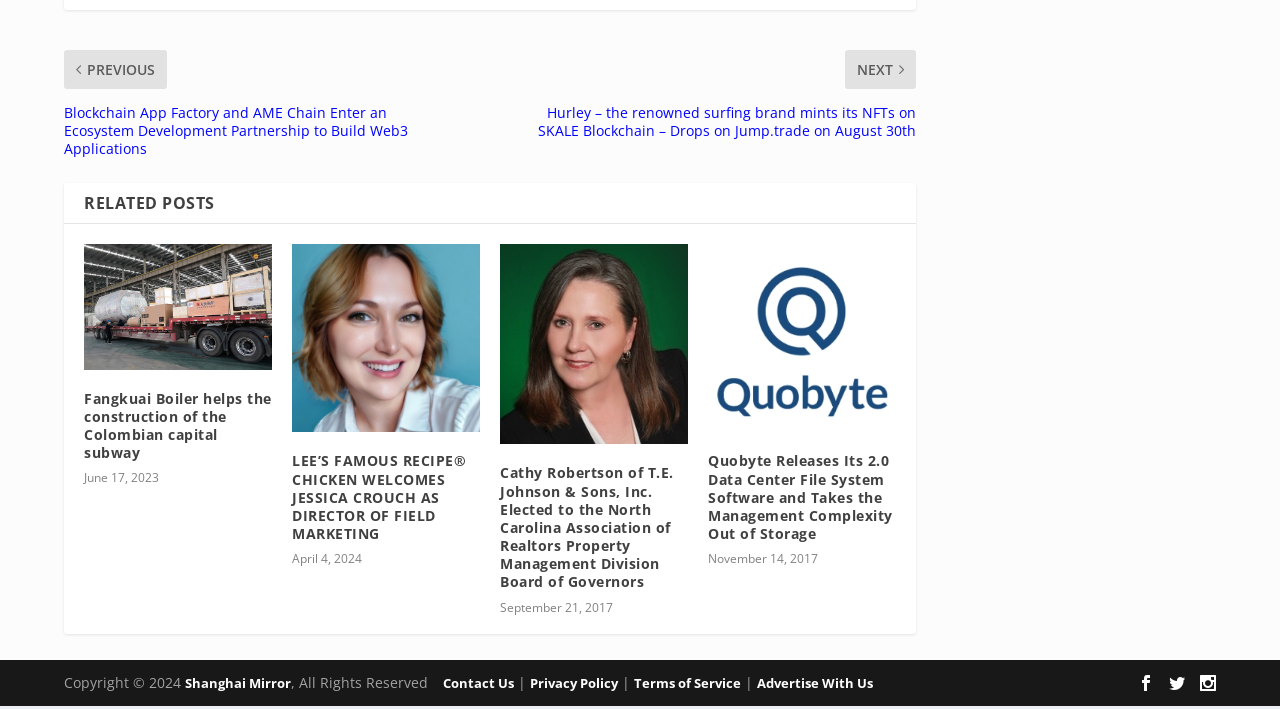Please respond to the question using a single word or phrase:
What is the company mentioned in the third related post?

T.E. Johnson & Sons, Inc.